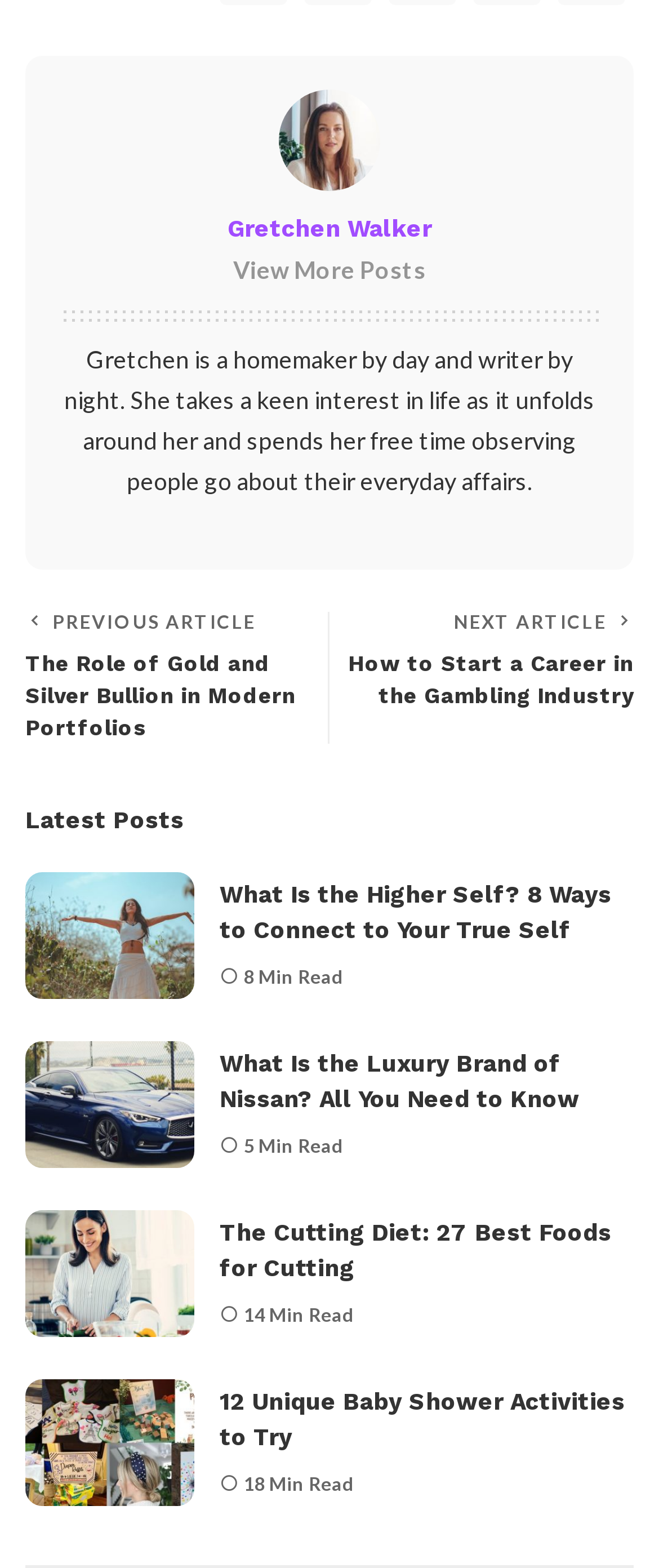Identify the bounding box for the element characterized by the following description: "View More Posts".

[0.354, 0.159, 0.646, 0.185]